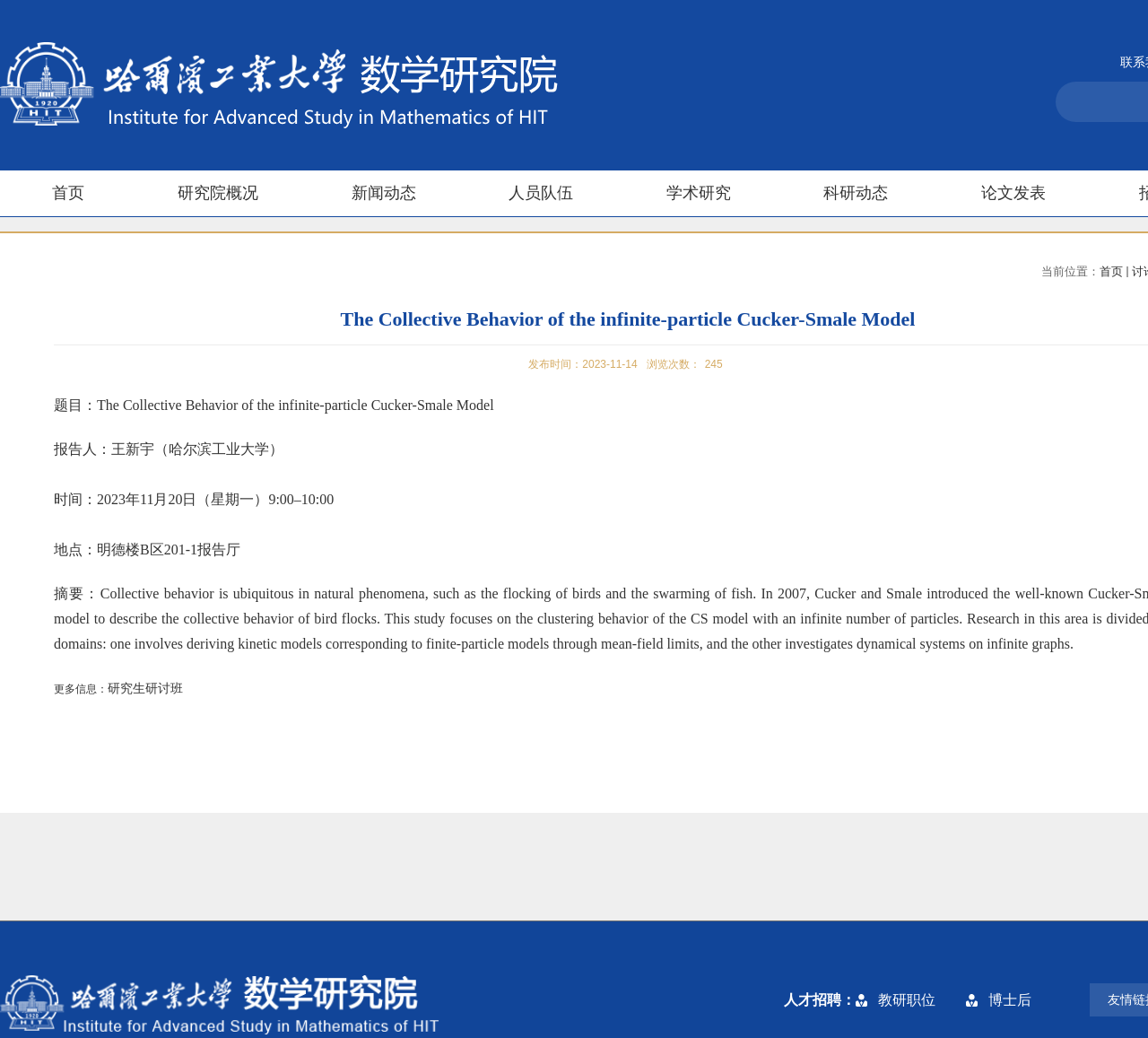Pinpoint the bounding box coordinates of the clickable element to carry out the following instruction: "go to homepage."

[0.006, 0.164, 0.113, 0.208]